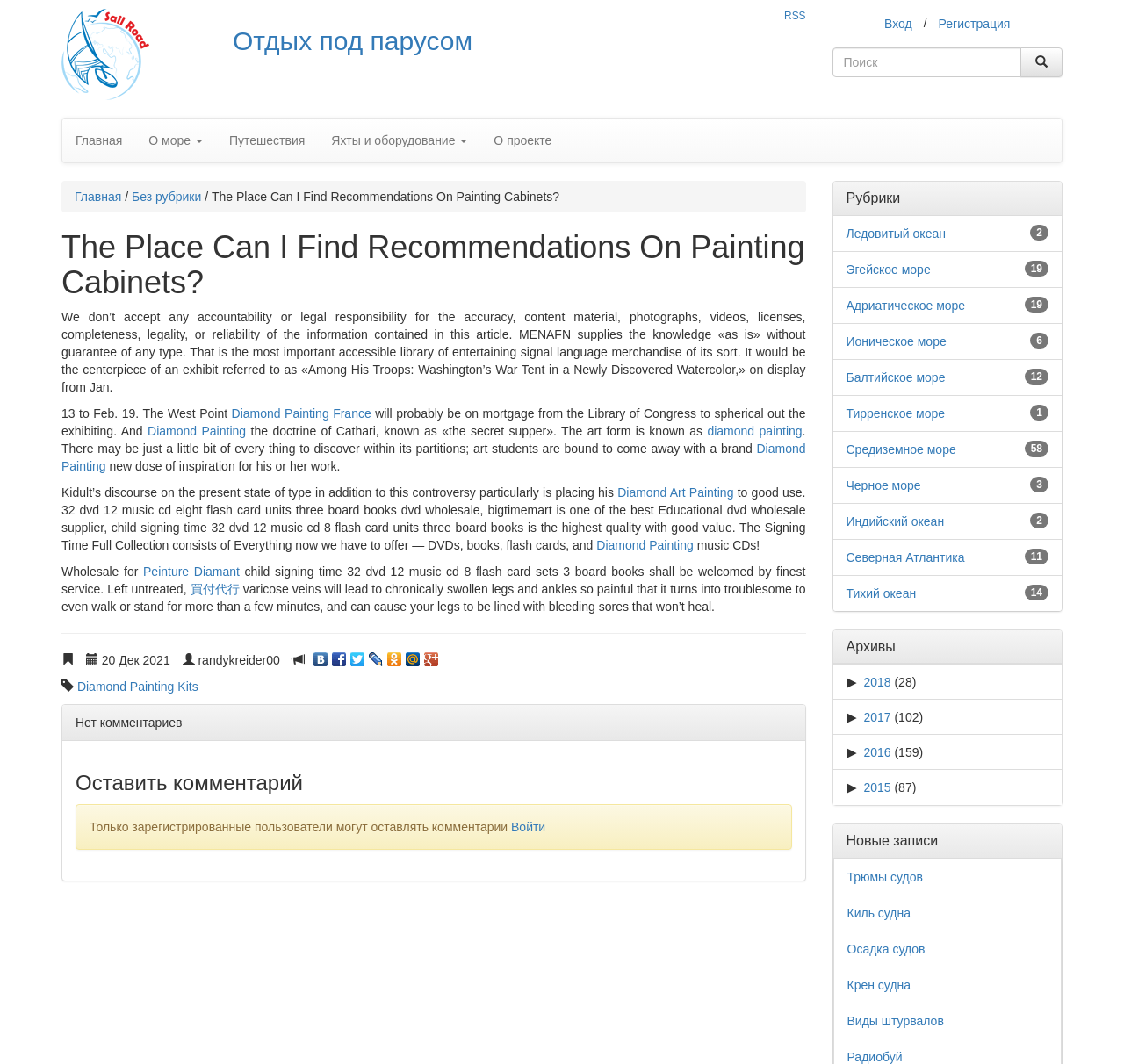Please extract and provide the main headline of the webpage.

The Place Can I Find Recommendations On Painting Cabinets?